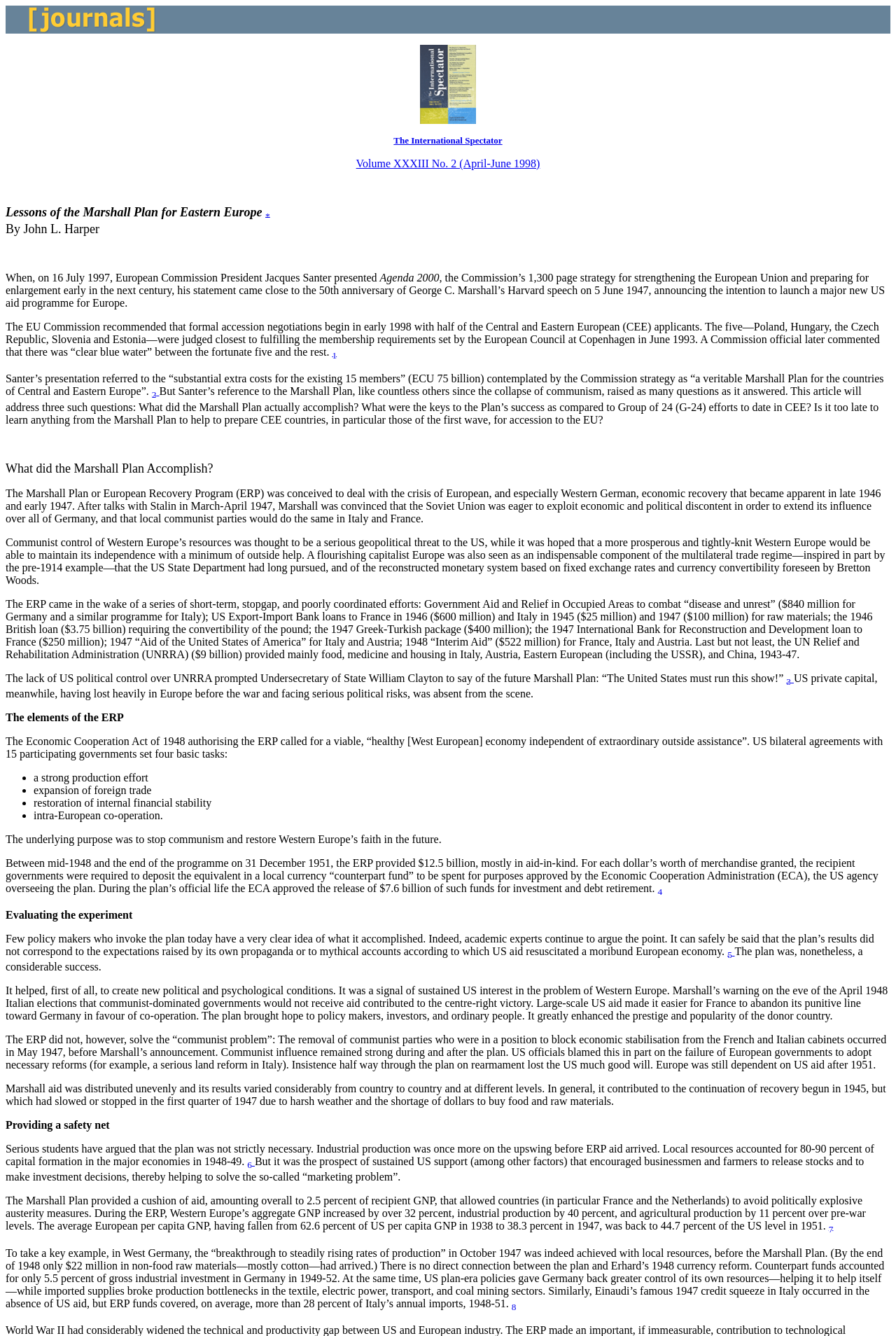Respond to the question below with a single word or phrase:
What was the purpose of the Marshall Plan?

To stop communism and restore Western Europe's faith in the future